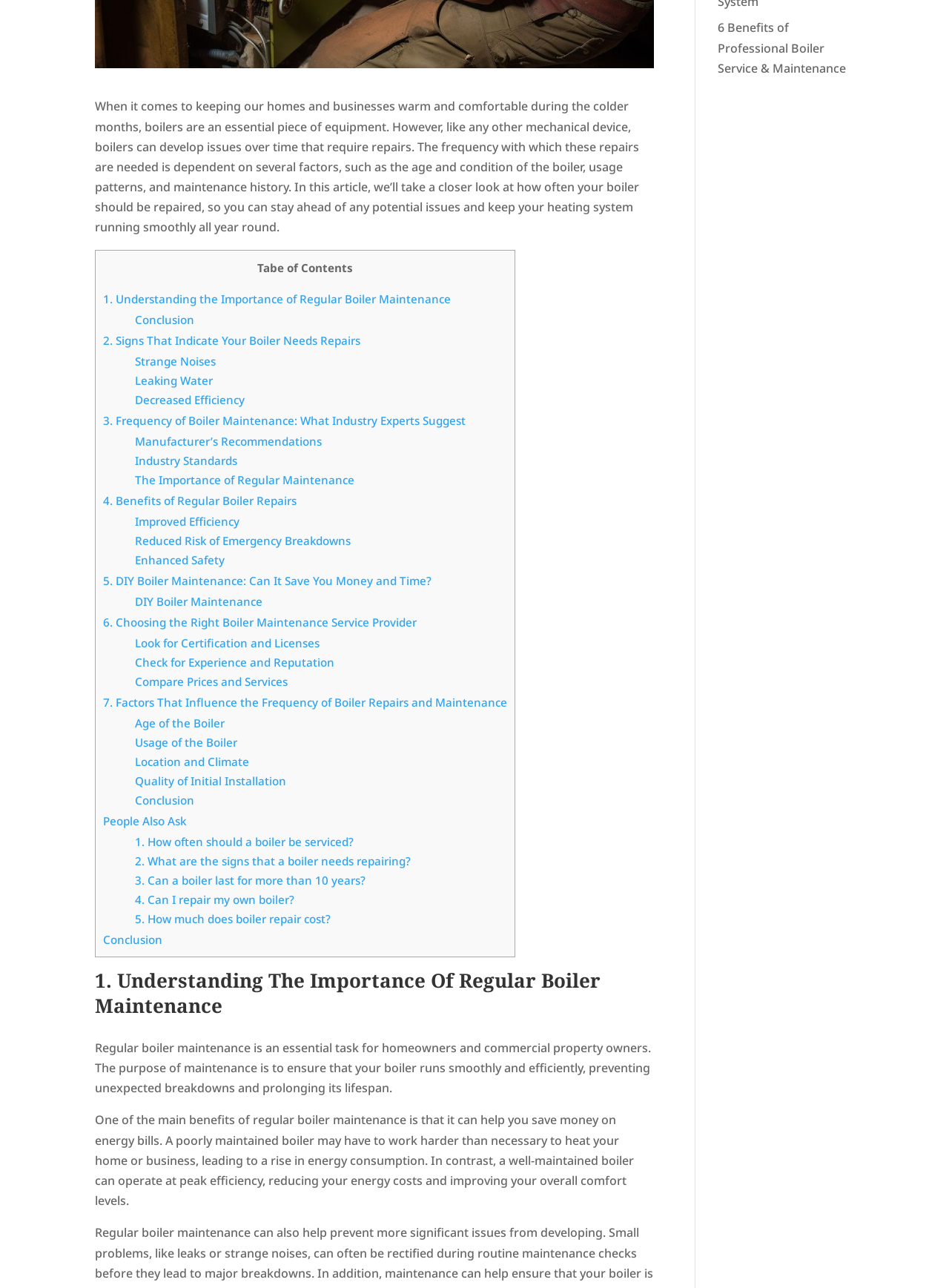Identify the bounding box coordinates for the UI element described as: "Conclusion". The coordinates should be provided as four floats between 0 and 1: [left, top, right, bottom].

[0.109, 0.724, 0.171, 0.735]